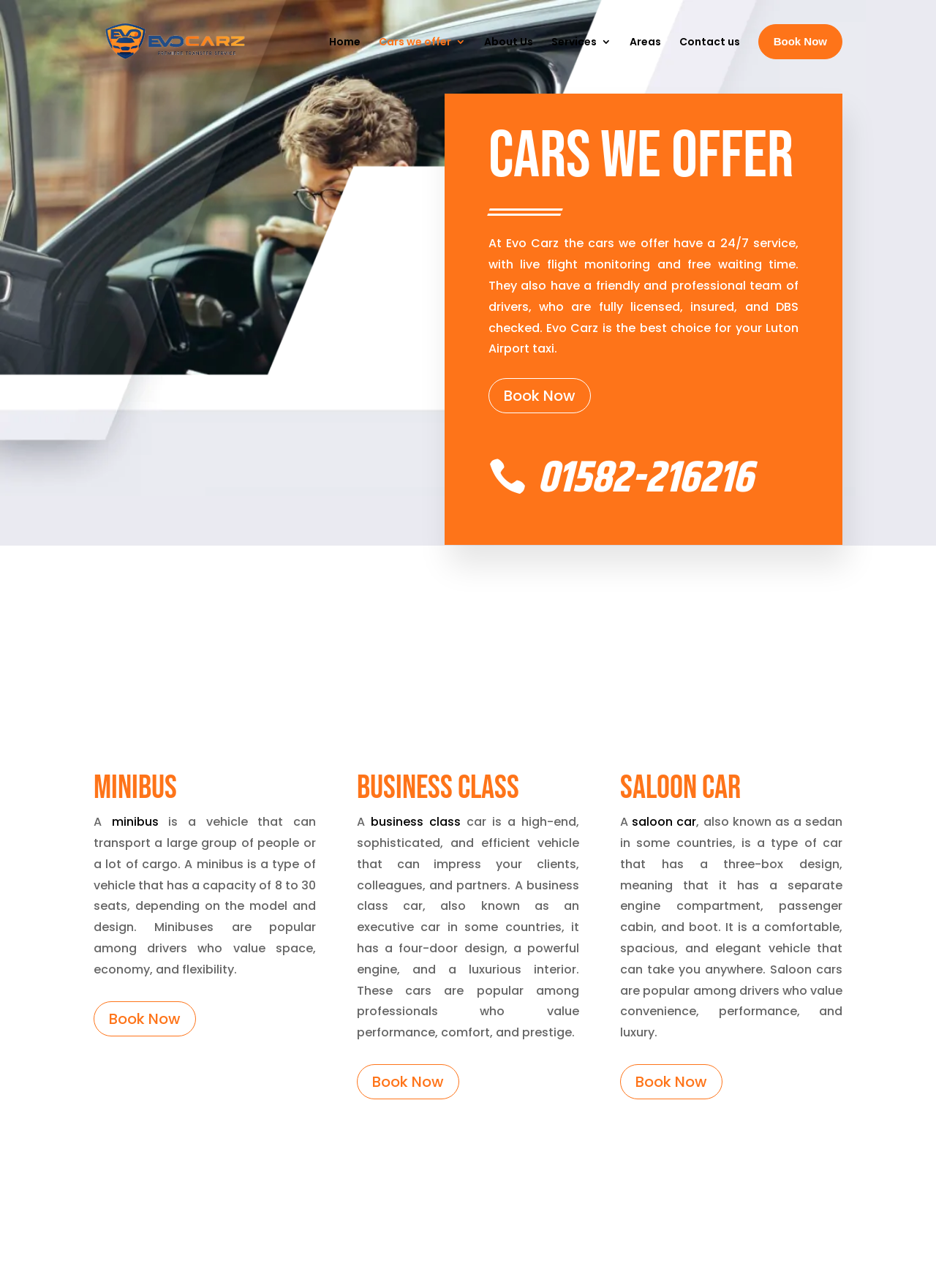Please identify the bounding box coordinates of the element's region that should be clicked to execute the following instruction: "Click on the 'Home' link". The bounding box coordinates must be four float numbers between 0 and 1, i.e., [left, top, right, bottom].

[0.351, 0.026, 0.385, 0.064]